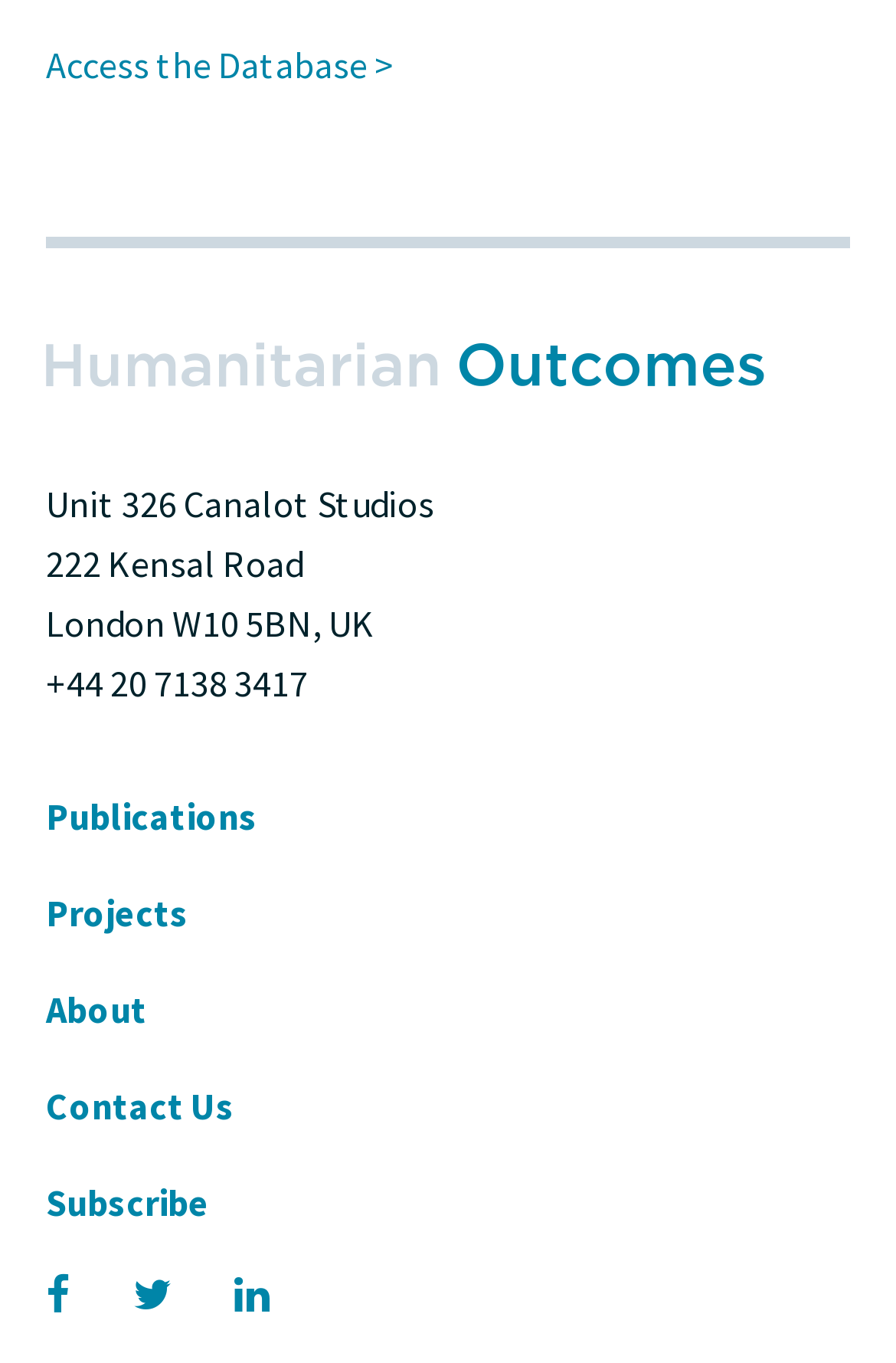Provide a one-word or short-phrase answer to the question:
What is the phone number of the studio?

+44 20 7138 3417